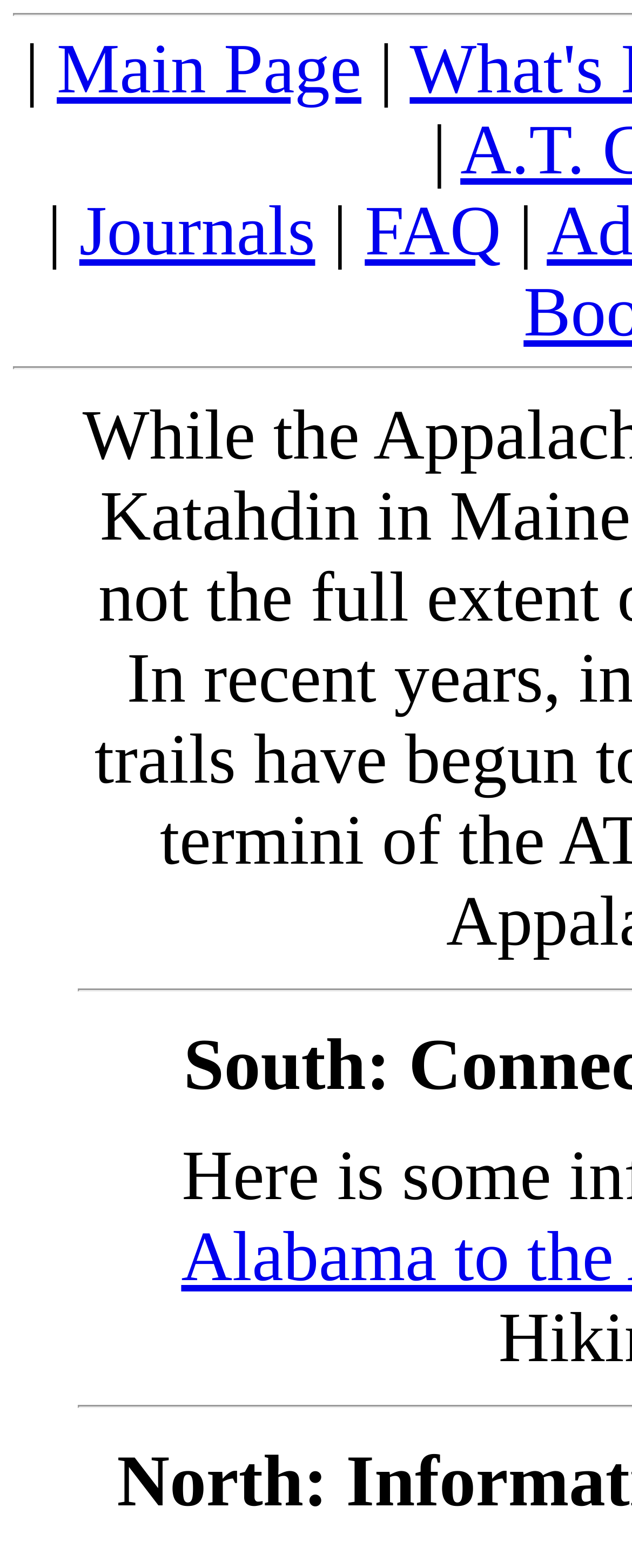Please give a succinct answer to the question in one word or phrase:
How many links are on the top row?

1